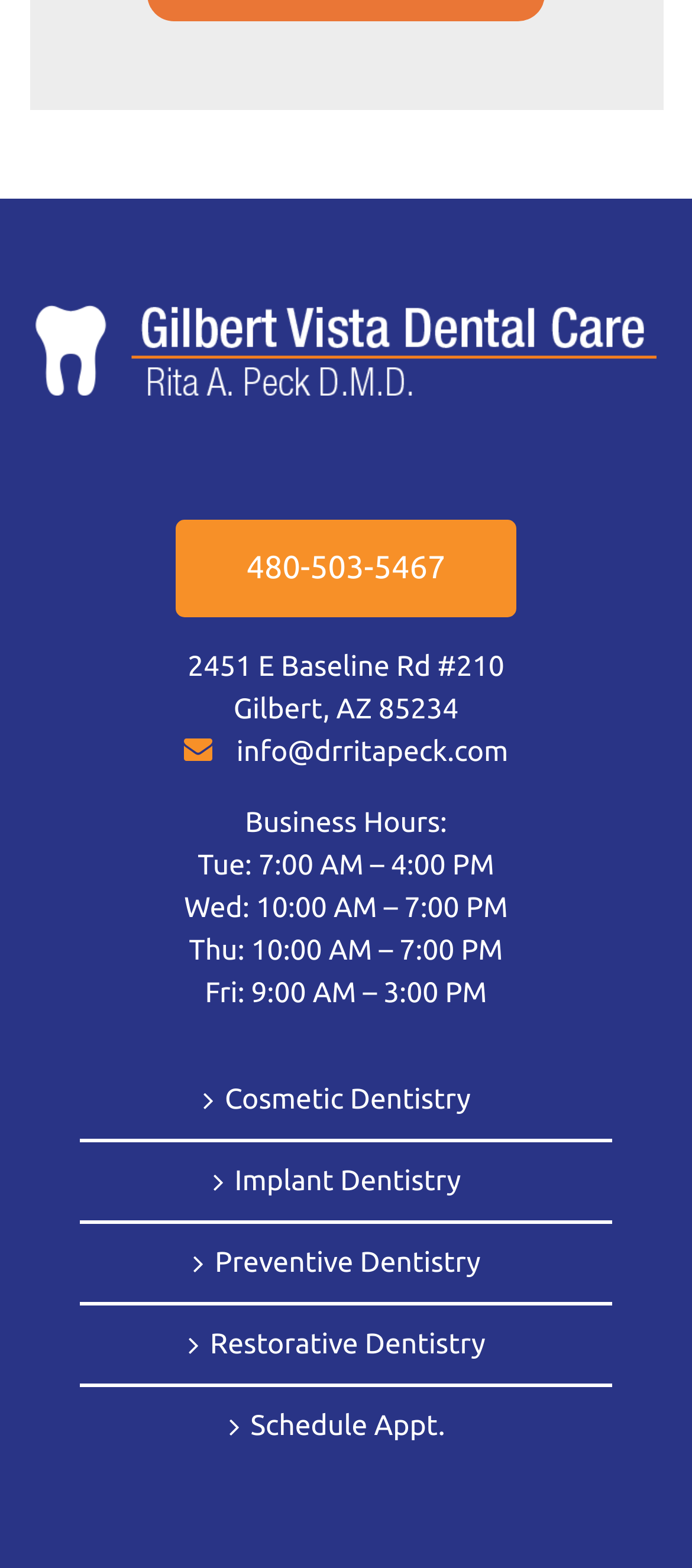What is the phone number of the dental clinic?
Look at the image and respond to the question as thoroughly as possible.

The phone number of the dental clinic can be found in the top-right corner of the webpage, where it is written as '480-503-5467' in a link element.